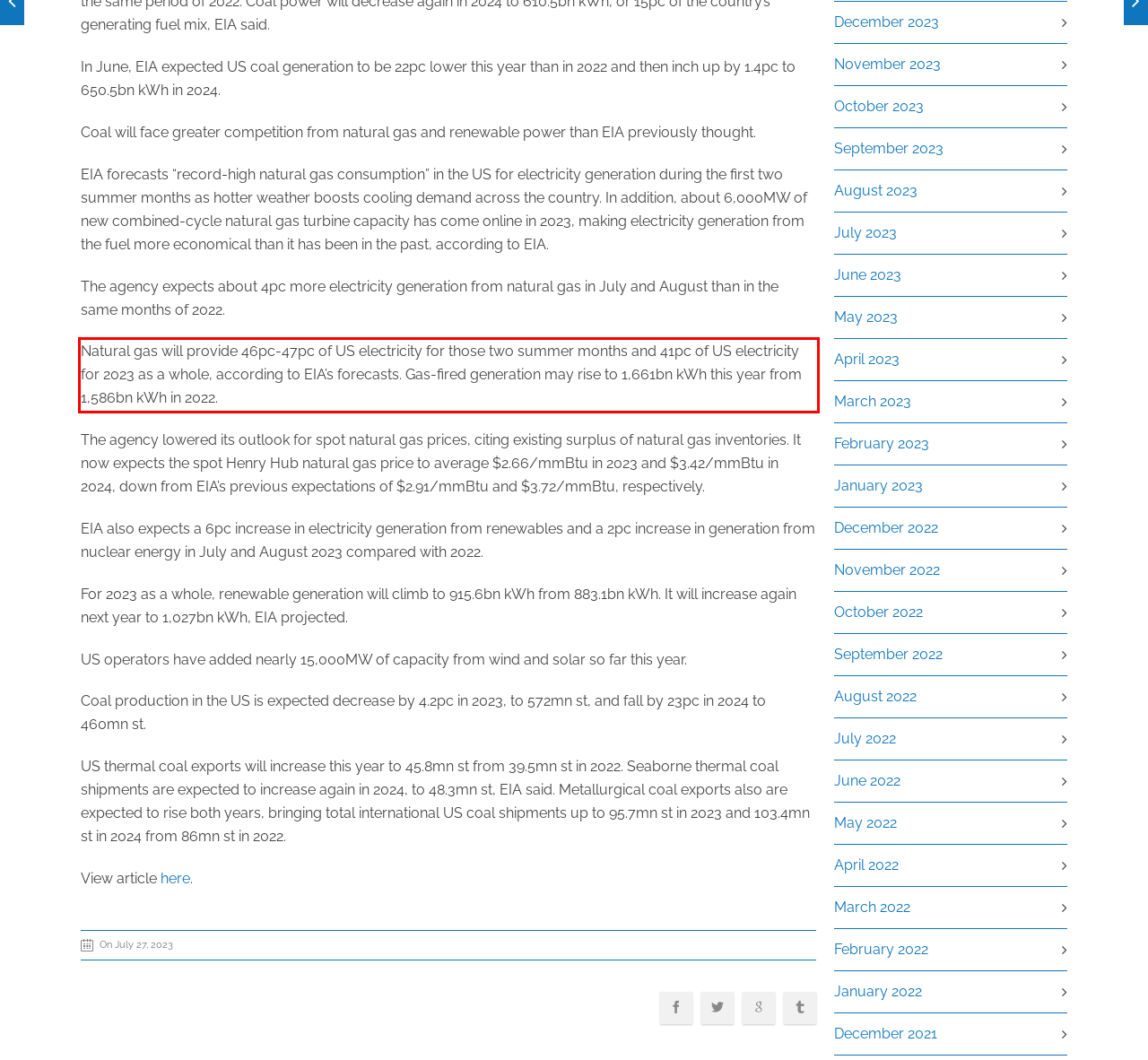You have a screenshot of a webpage, and there is a red bounding box around a UI element. Utilize OCR to extract the text within this red bounding box.

Natural gas will provide 46pc-47pc of US electricity for those two summer months and 41pc of US electricity for 2023 as a whole, according to EIA’s forecasts. Gas-fired generation may rise to 1,661bn kWh this year from 1,586bn kWh in 2022.